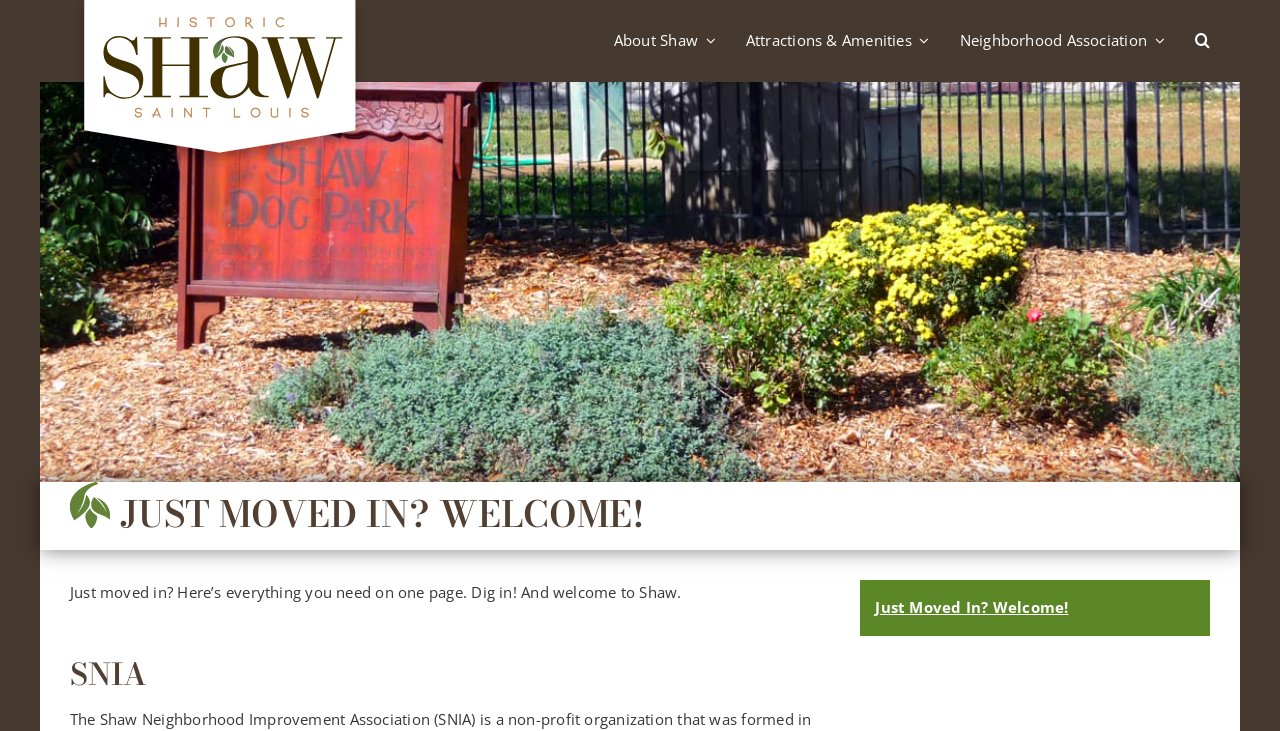Create a detailed narrative of the webpage’s visual and textual elements.

The webpage is a welcome page for the Shaw neighborhood, specifically designed for new residents. At the top left corner, there is a logo of The Historic Shaw Neighborhood, St. Louis, MO. Below the logo, there is a main navigation menu that spans across the page, containing four links: "About Shaw", "Attractions & Amenities", "Neighborhood Association", and a "Search" button at the far right.

The main content of the page is divided into sections. The first section has a large heading "JUST MOVED IN? WELCOME!" followed by a paragraph of text that reads "Just moved in? Here’s everything you need on one page. Dig in! And welcome to Shaw." This section is positioned at the top center of the page.

Below this section, there is a heading "SNIA" which stands for Shaw Neighborhood Improvement Association, a non-profit organization. This heading is located at the top left of the lower half of the page.

Finally, there is a link "Just Moved In? Welcome!" at the bottom center of the page, which likely leads to more information or resources for new residents. Overall, the page provides a concise and organized introduction to the Shaw neighborhood and its resources for new residents.